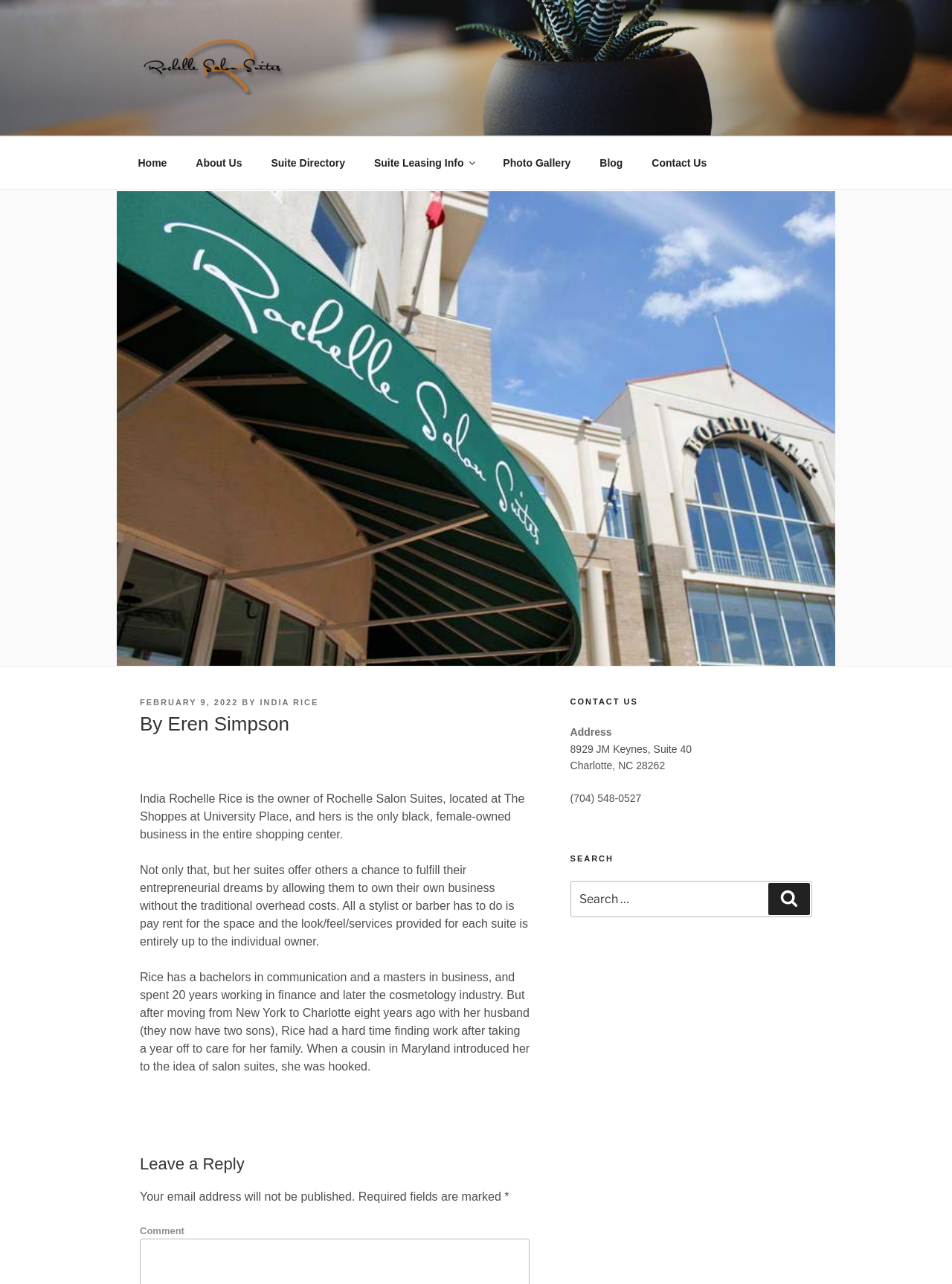Provide the bounding box coordinates in the format (top-left x, top-left y, bottom-right x, bottom-right y). All values are floating point numbers between 0 and 1. Determine the bounding box coordinate of the UI element described as: parent_node: ROCHELLE SALON SUITES

[0.147, 0.028, 0.325, 0.078]